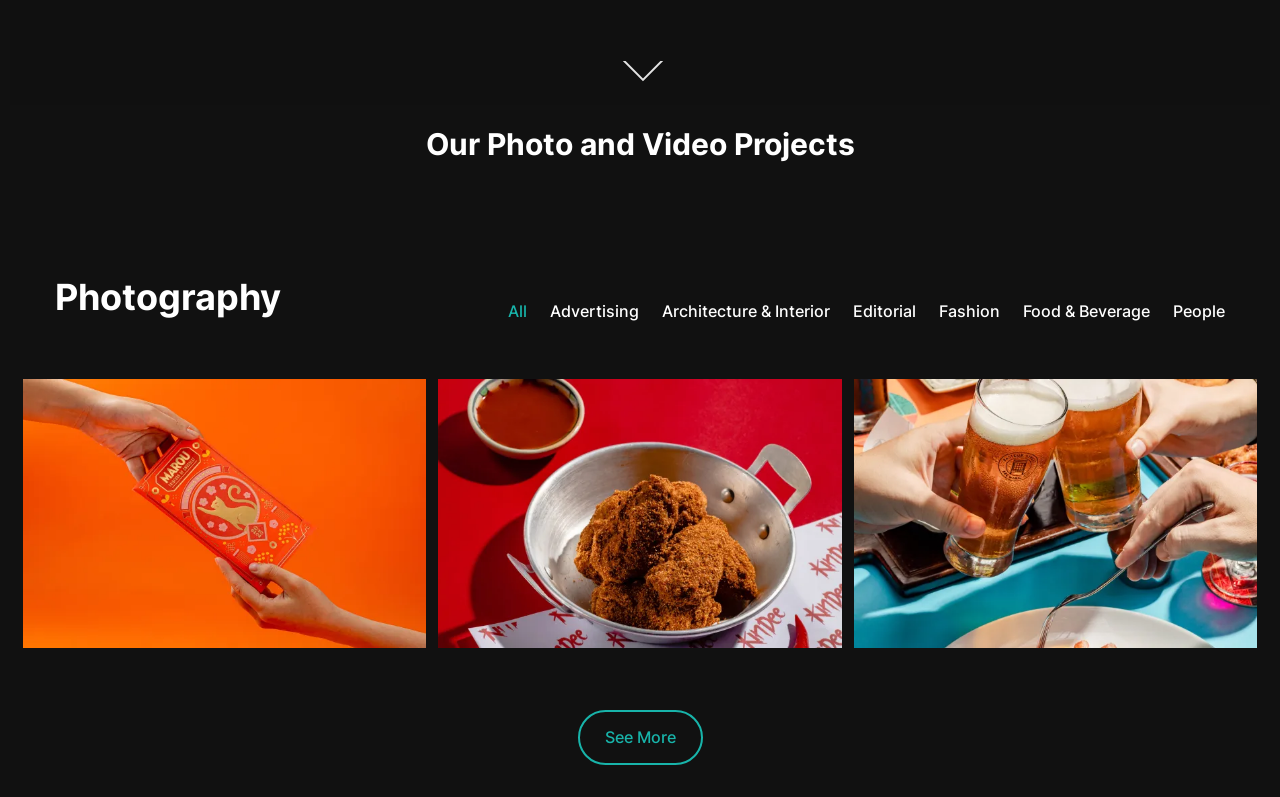Using the description: "Editorial", identify the bounding box of the corresponding UI element in the screenshot.

[0.666, 0.371, 0.716, 0.409]